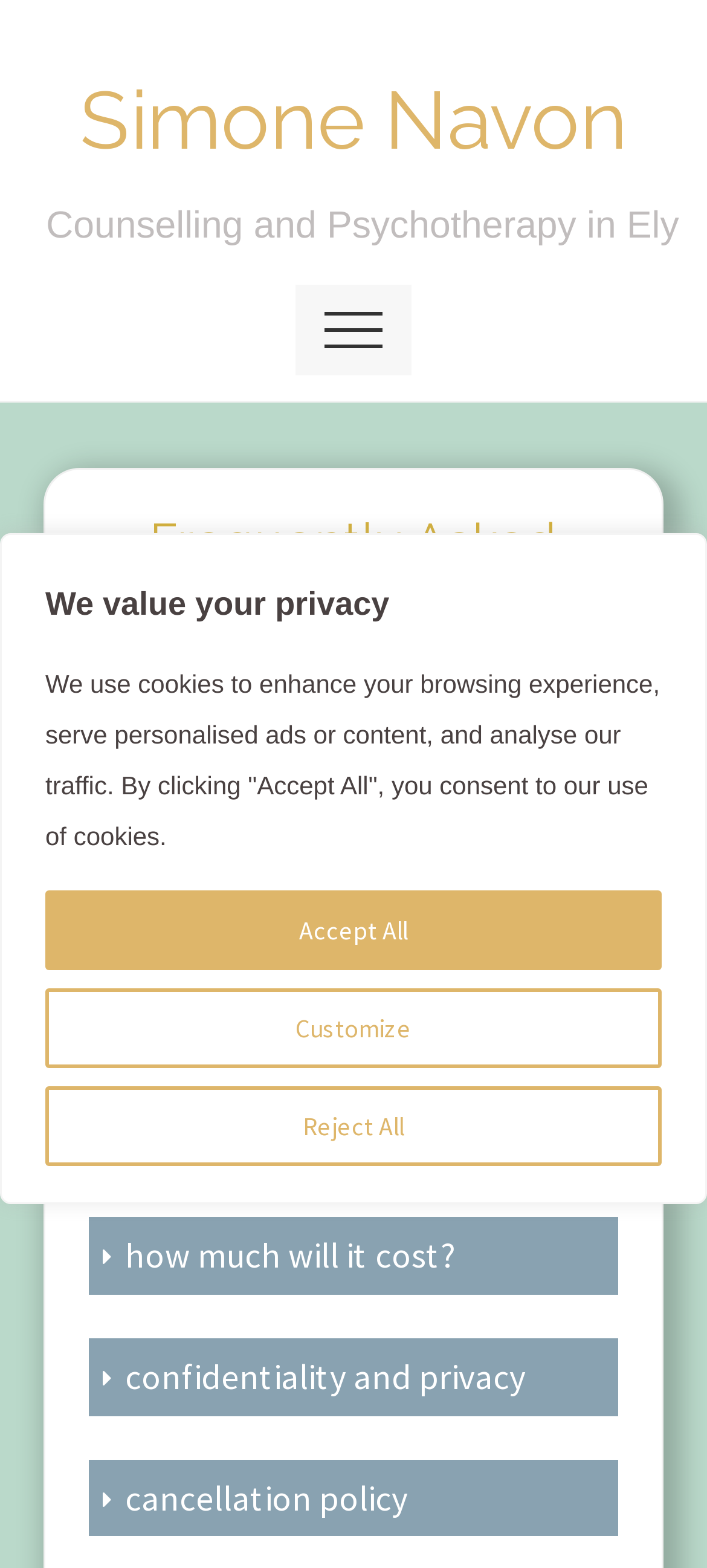What is the profession of Simone Navon?
Analyze the image and provide a thorough answer to the question.

Based on the link 'Simone Navon' and the static text 'Counselling and Psychotherapy in Ely', it can be inferred that Simone Navon is a counsellor and psychotherapist.